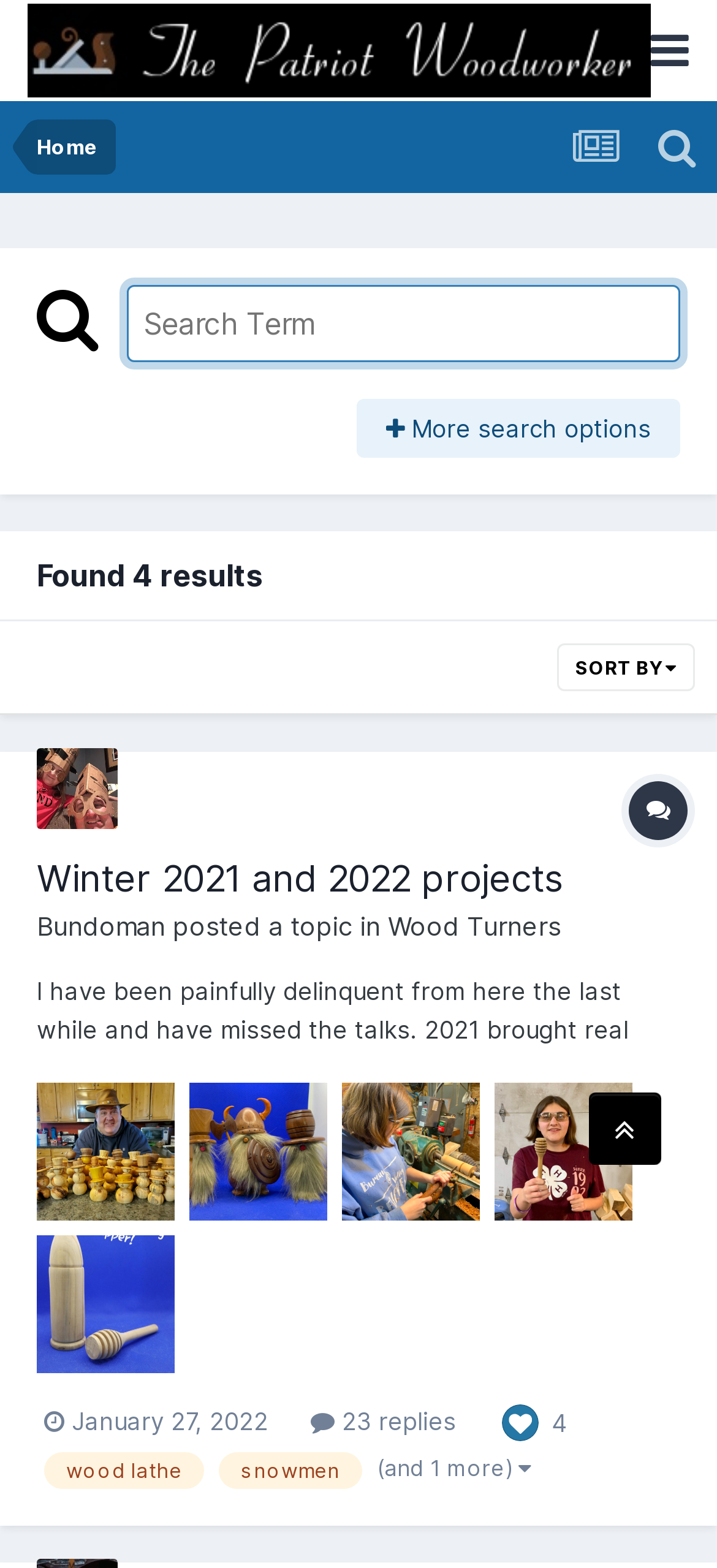Please identify the bounding box coordinates of the area I need to click to accomplish the following instruction: "Click on the 'Home' link".

[0.051, 0.076, 0.136, 0.111]